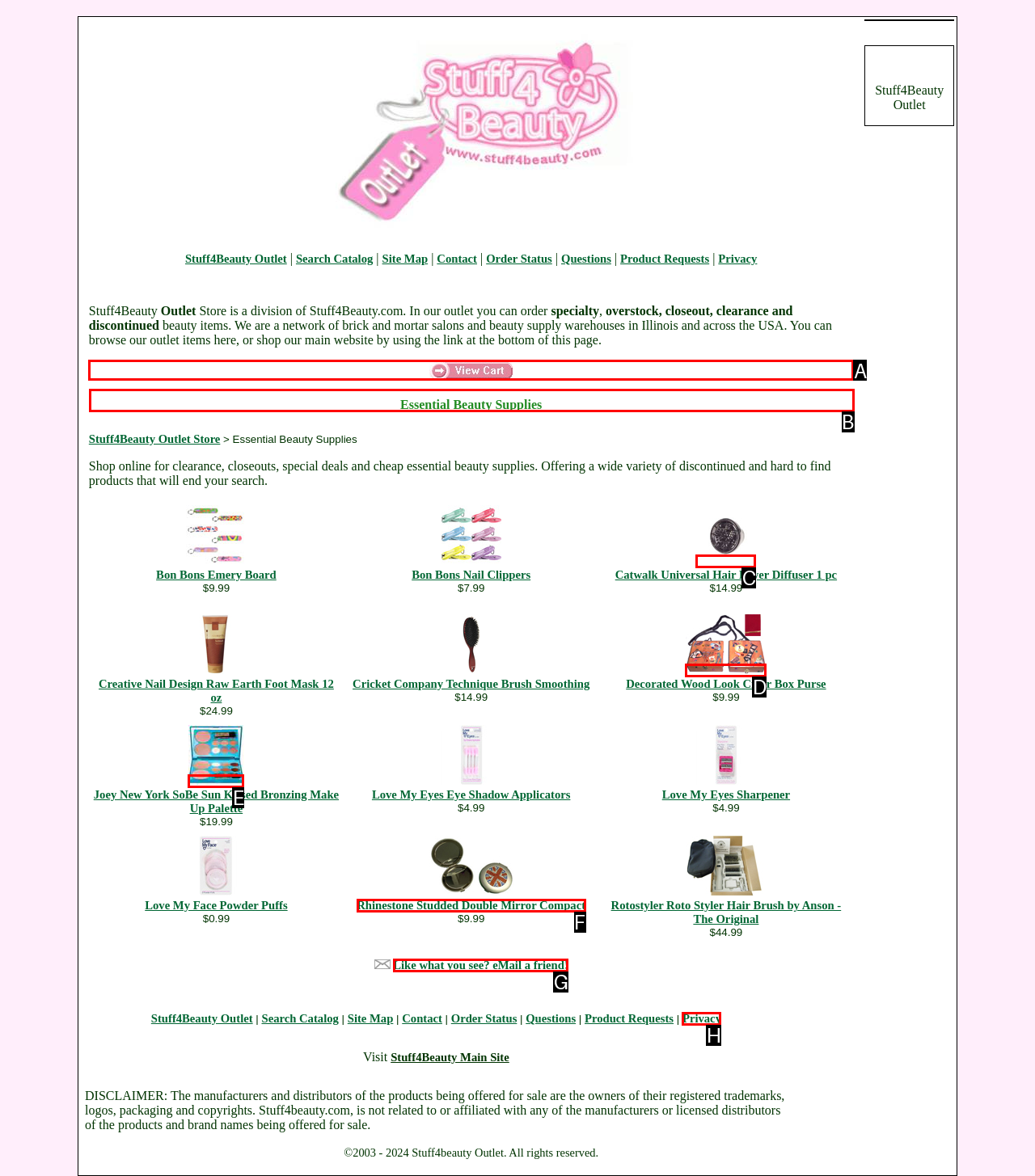From the given options, indicate the letter that corresponds to the action needed to complete this task: browse 'Essential Beauty Supplies'. Respond with only the letter.

B